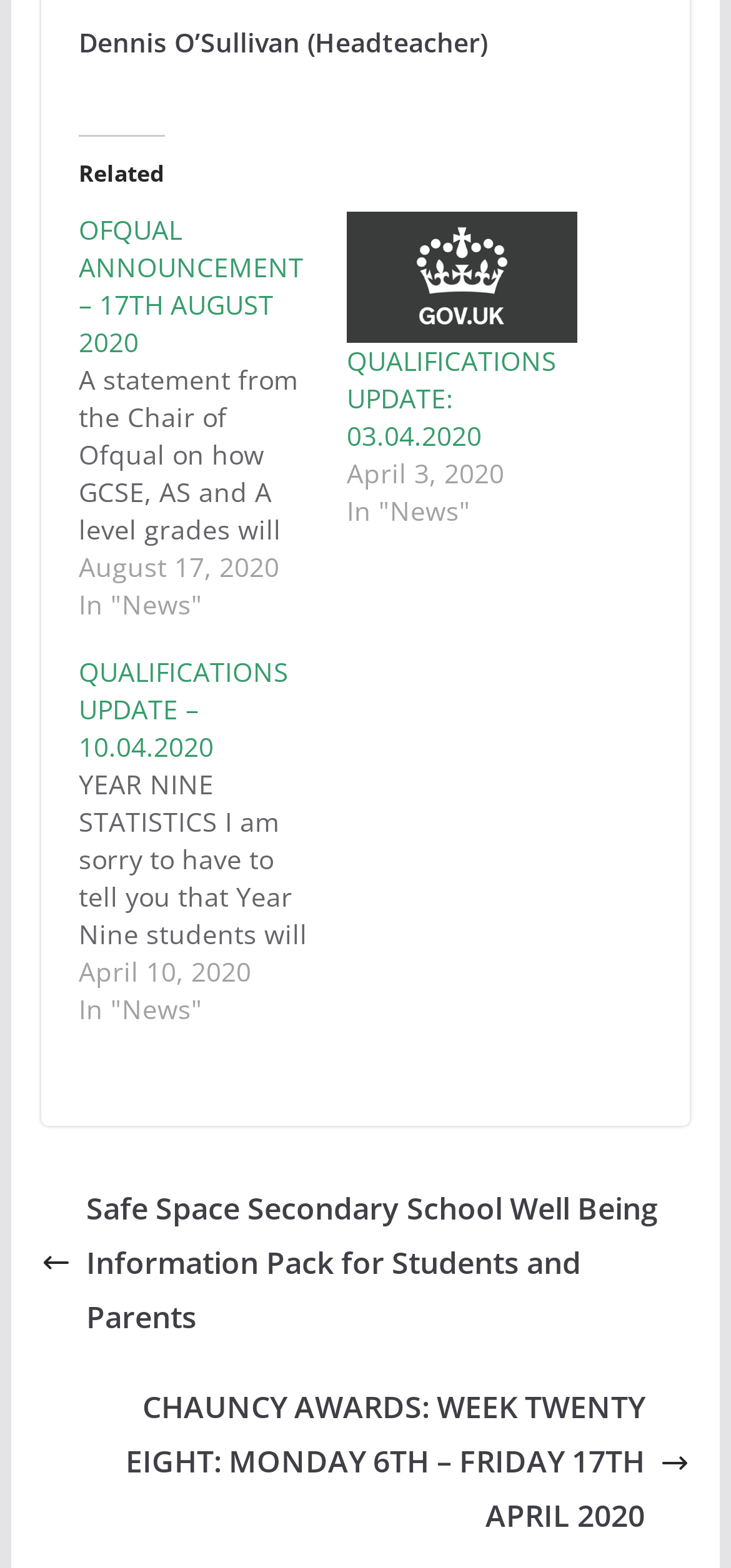What is the purpose of the 'Safe Space Secondary School Well Being Information Pack'? Based on the screenshot, please respond with a single word or phrase.

For students and parents